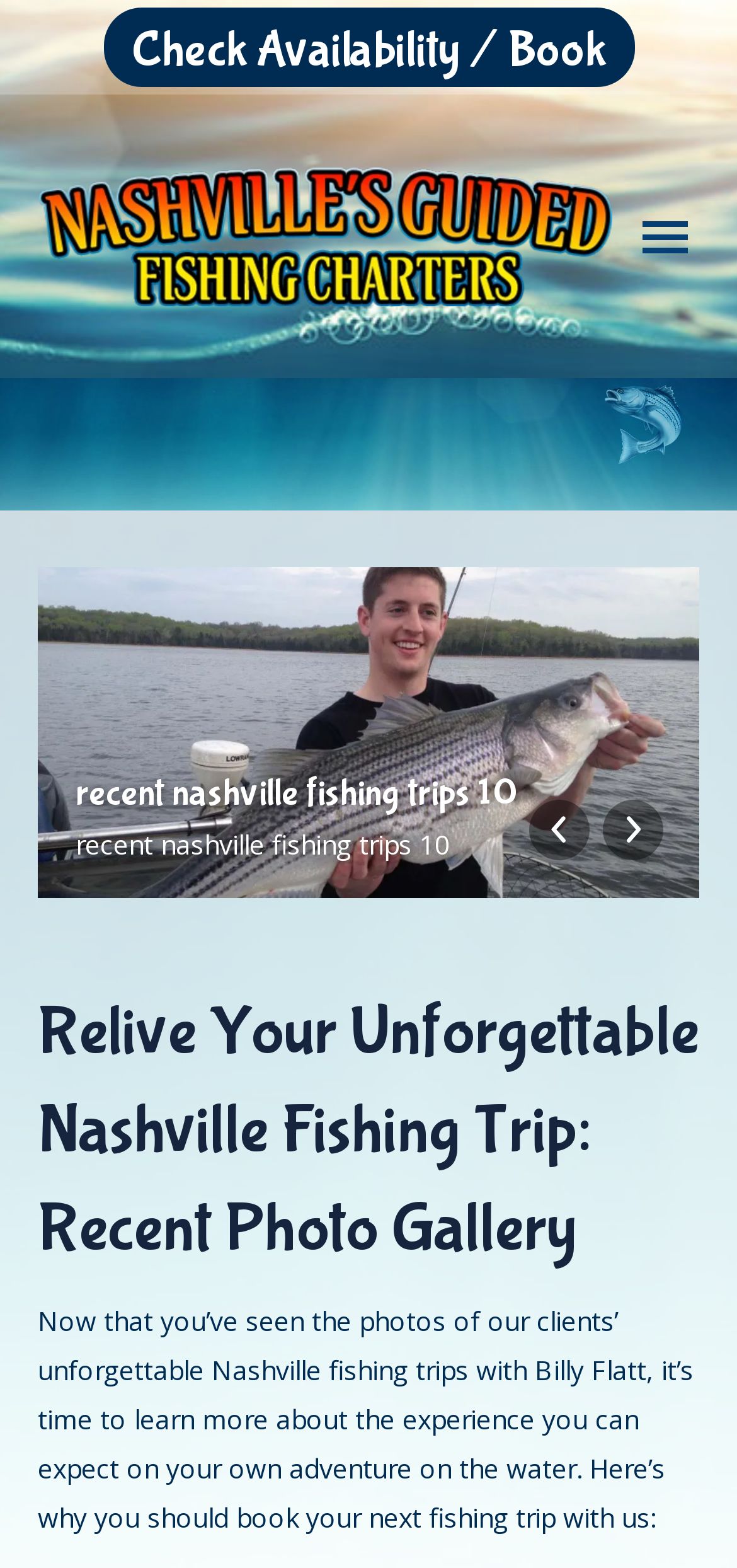What is the name of the fishing charter company?
Please provide a single word or phrase in response based on the screenshot.

Nashville Fishing Charters